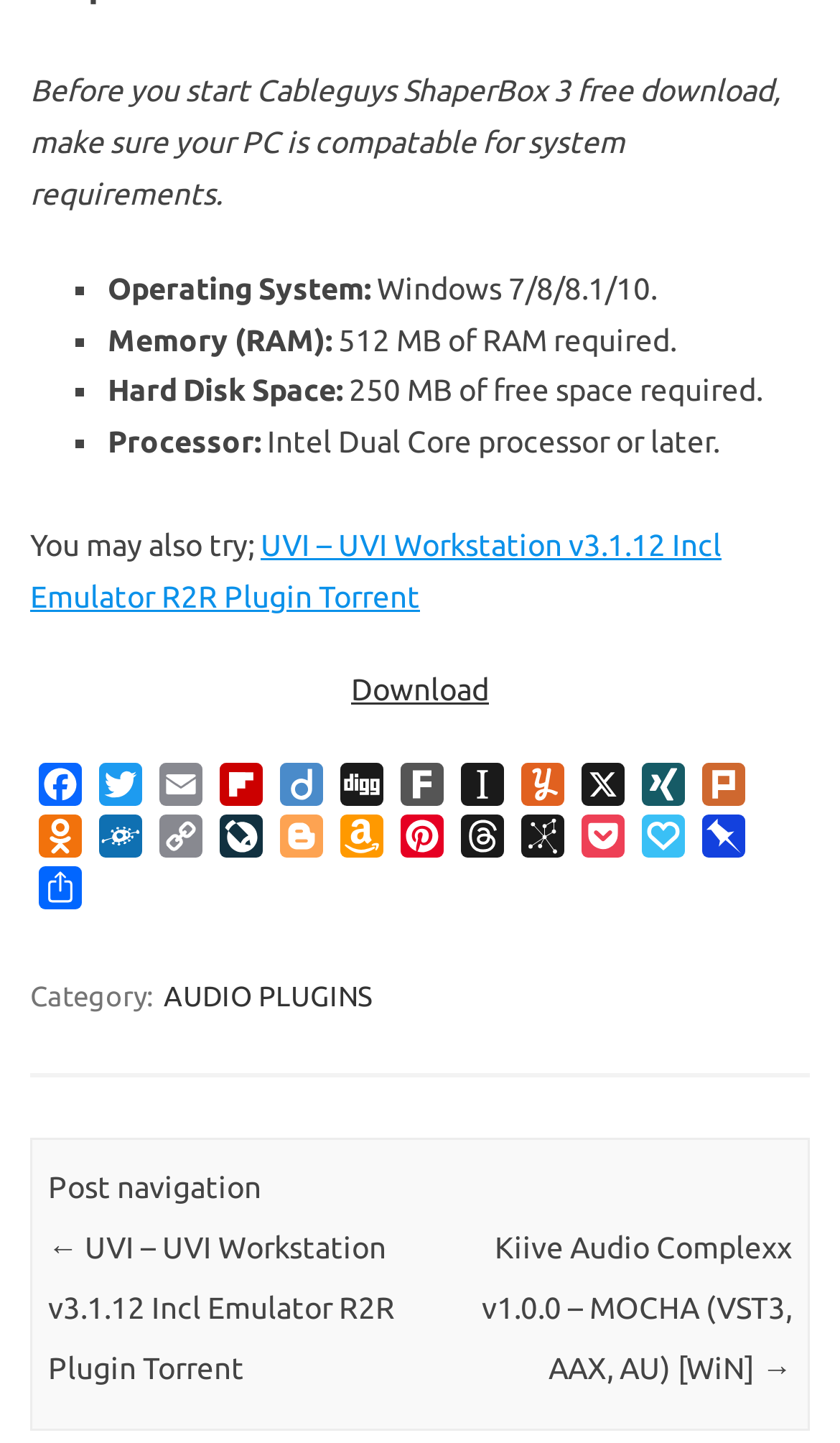Please find the bounding box coordinates of the section that needs to be clicked to achieve this instruction: "View the 'Pressbooks on YouTube' channel".

None